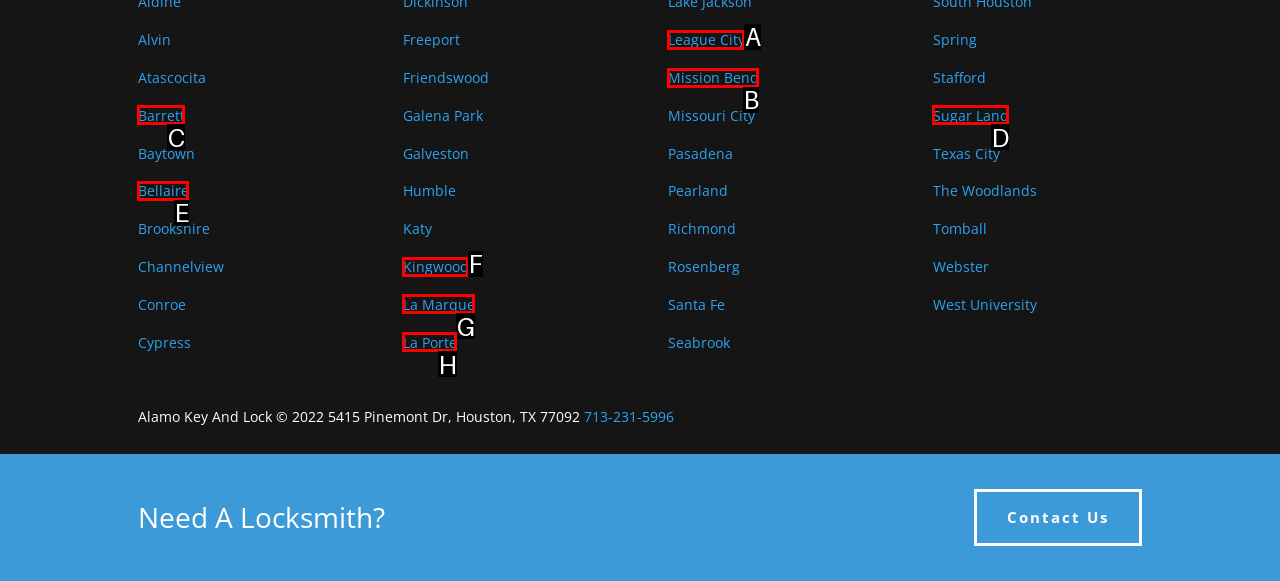Pick the option that corresponds to: Mission Bend
Provide the letter of the correct choice.

B